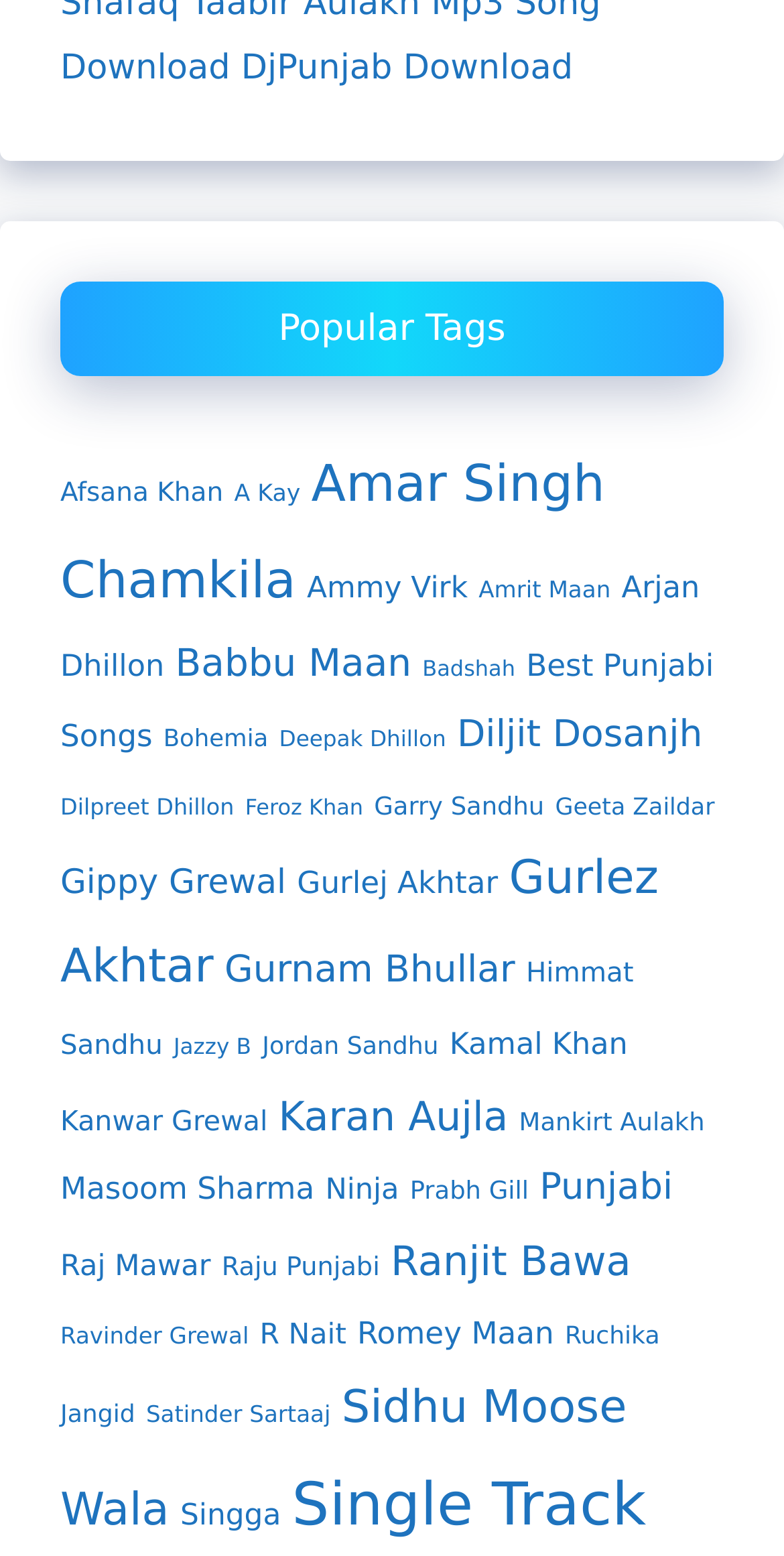Locate the bounding box coordinates of the area that needs to be clicked to fulfill the following instruction: "Click on p5 bumper link in row 5". The coordinates should be in the format of four float numbers between 0 and 1, namely [left, top, right, bottom].

None